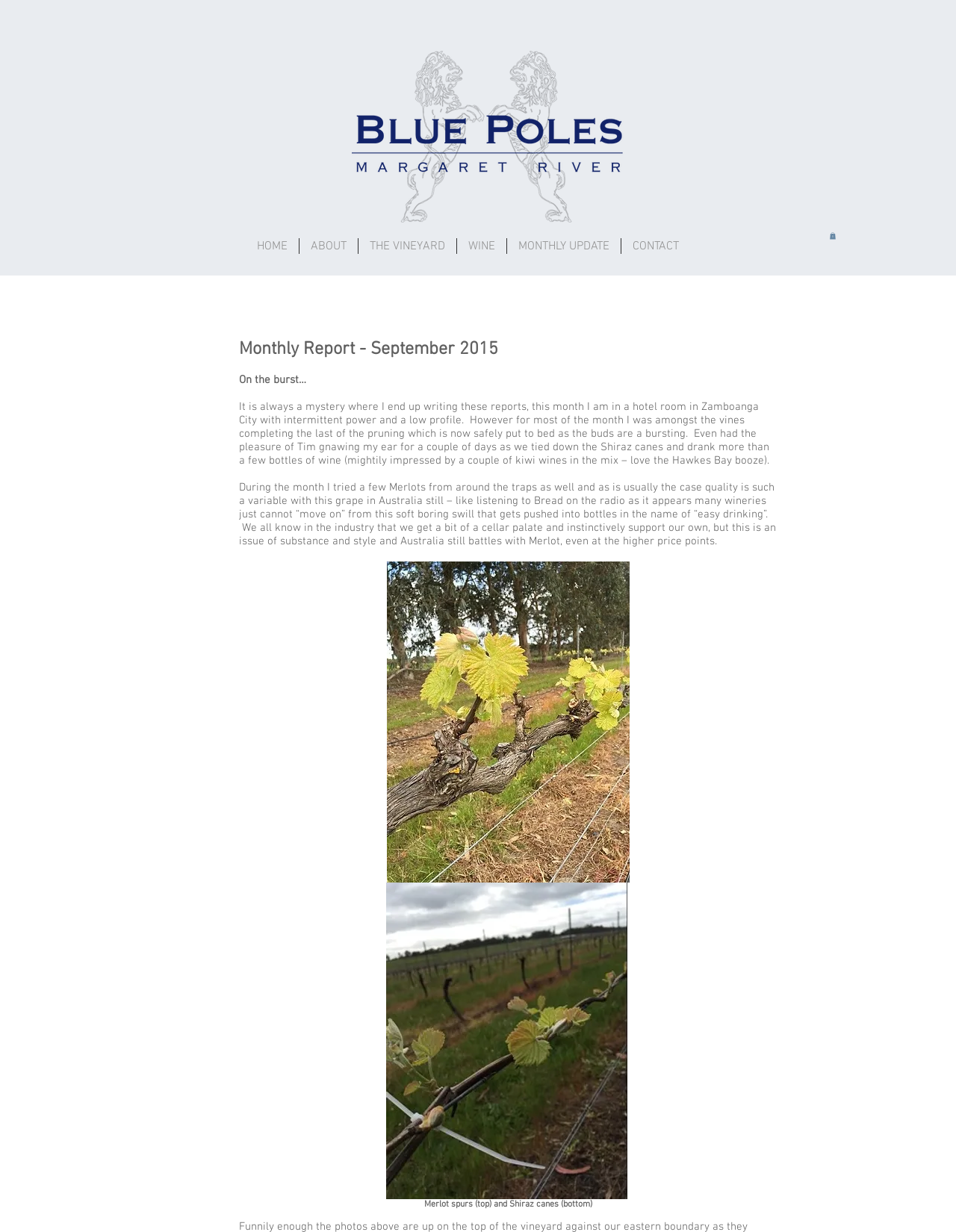Based on the element description "MONTHLY UPDATE", predict the bounding box coordinates of the UI element.

[0.53, 0.193, 0.649, 0.206]